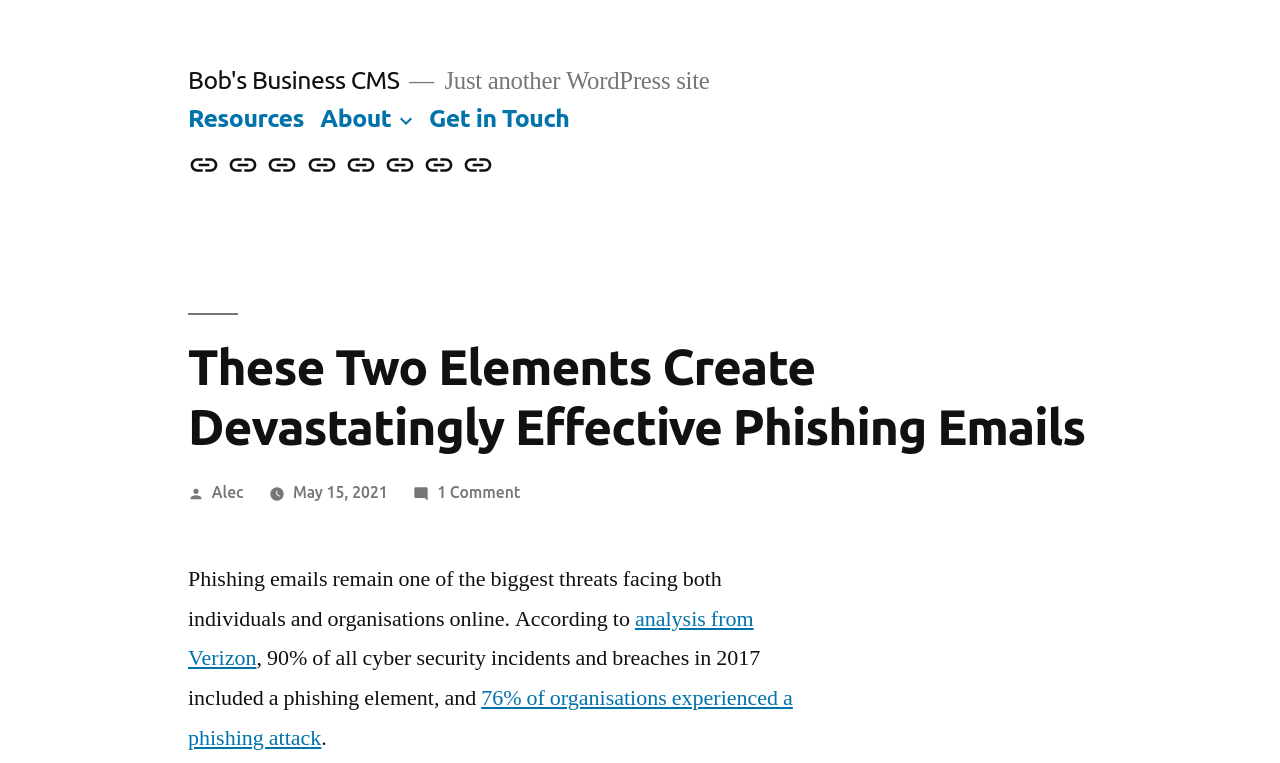Find the bounding box coordinates of the element you need to click on to perform this action: 'Click on 'Resources''. The coordinates should be represented by four float values between 0 and 1, in the format [left, top, right, bottom].

[0.147, 0.137, 0.237, 0.174]